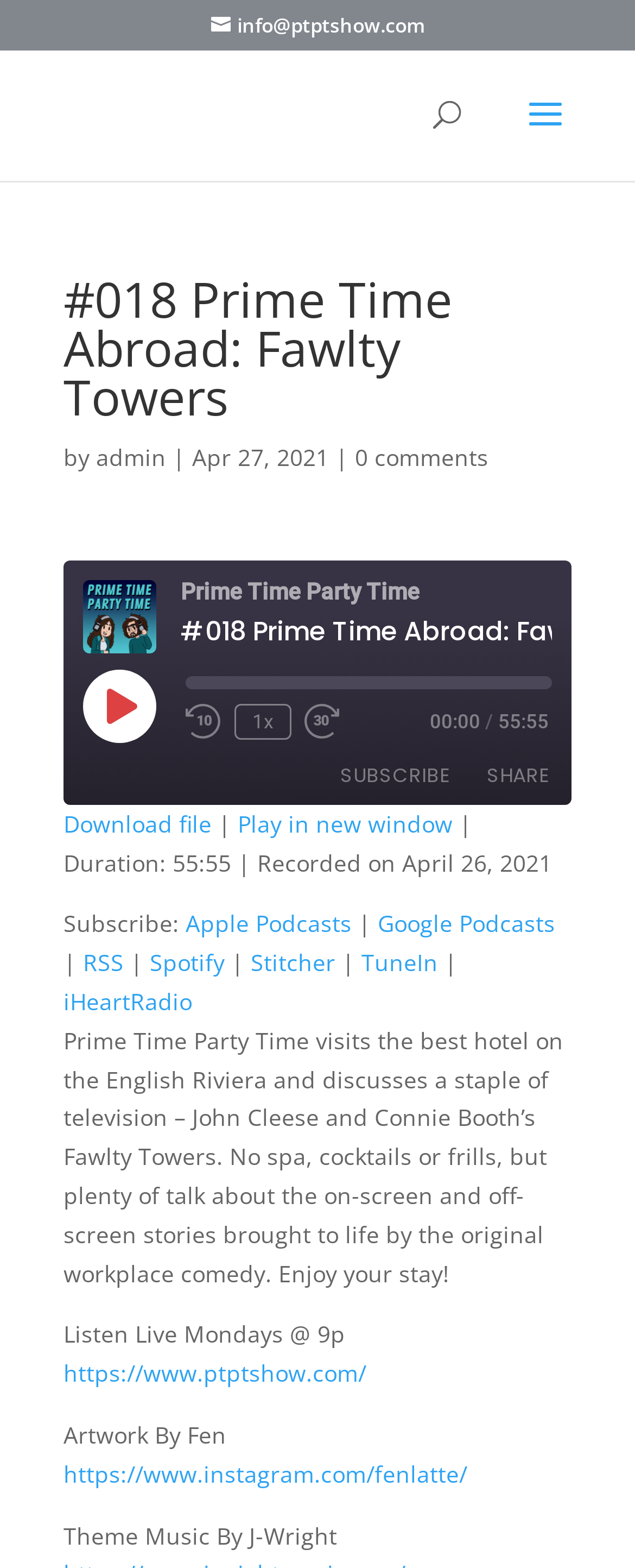Please specify the bounding box coordinates of the clickable region to carry out the following instruction: "Download the episode". The coordinates should be four float numbers between 0 and 1, in the format [left, top, right, bottom].

[0.523, 0.541, 0.6, 0.572]